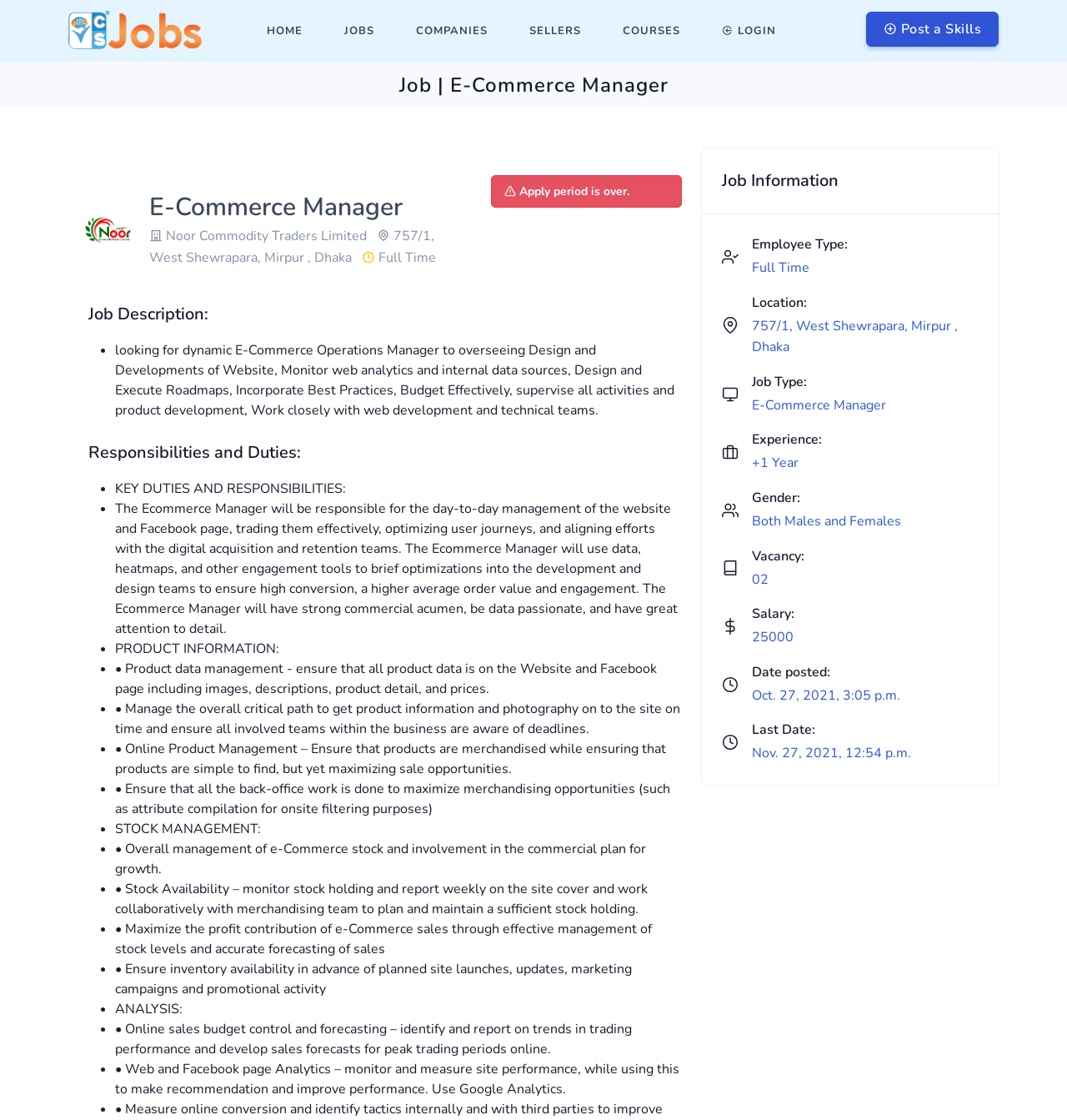Identify the bounding box for the UI element that is described as follows: "Post a Skills".

[0.811, 0.011, 0.936, 0.042]